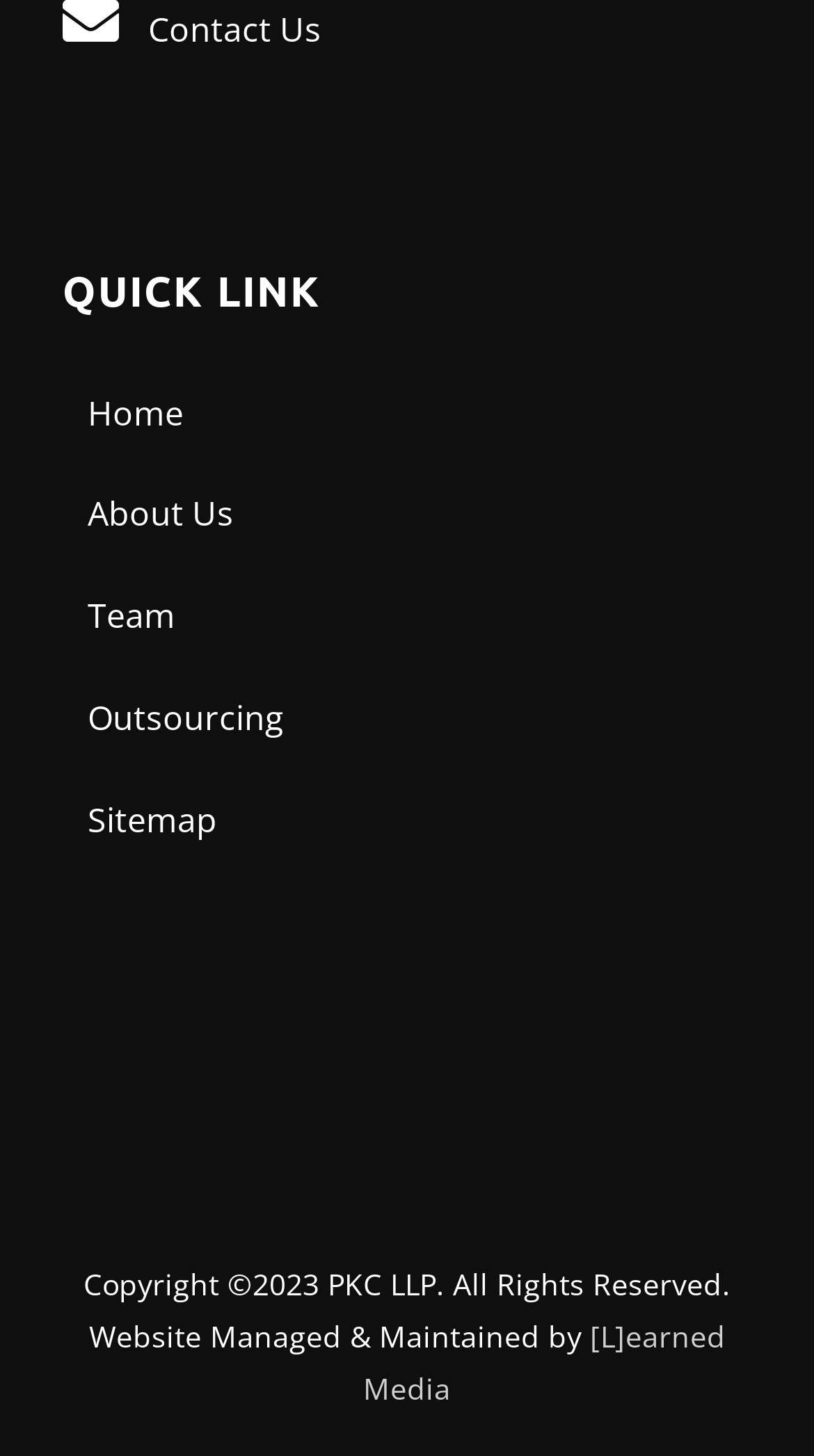Locate the bounding box of the UI element with the following description: "Contact Us".

[0.077, 0.004, 0.395, 0.036]